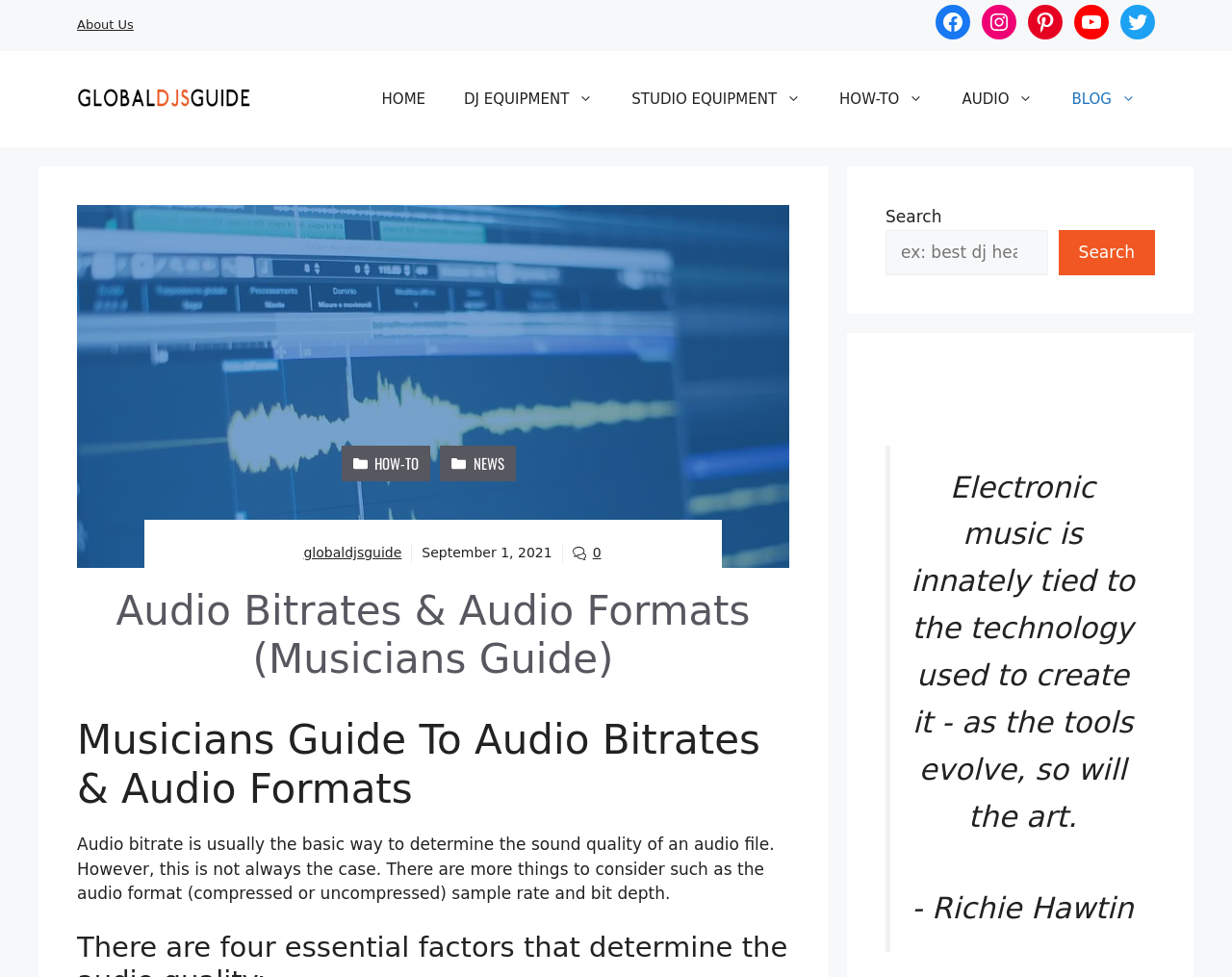Show me the bounding box coordinates of the clickable region to achieve the task as per the instruction: "Search for something".

[0.719, 0.235, 0.851, 0.282]